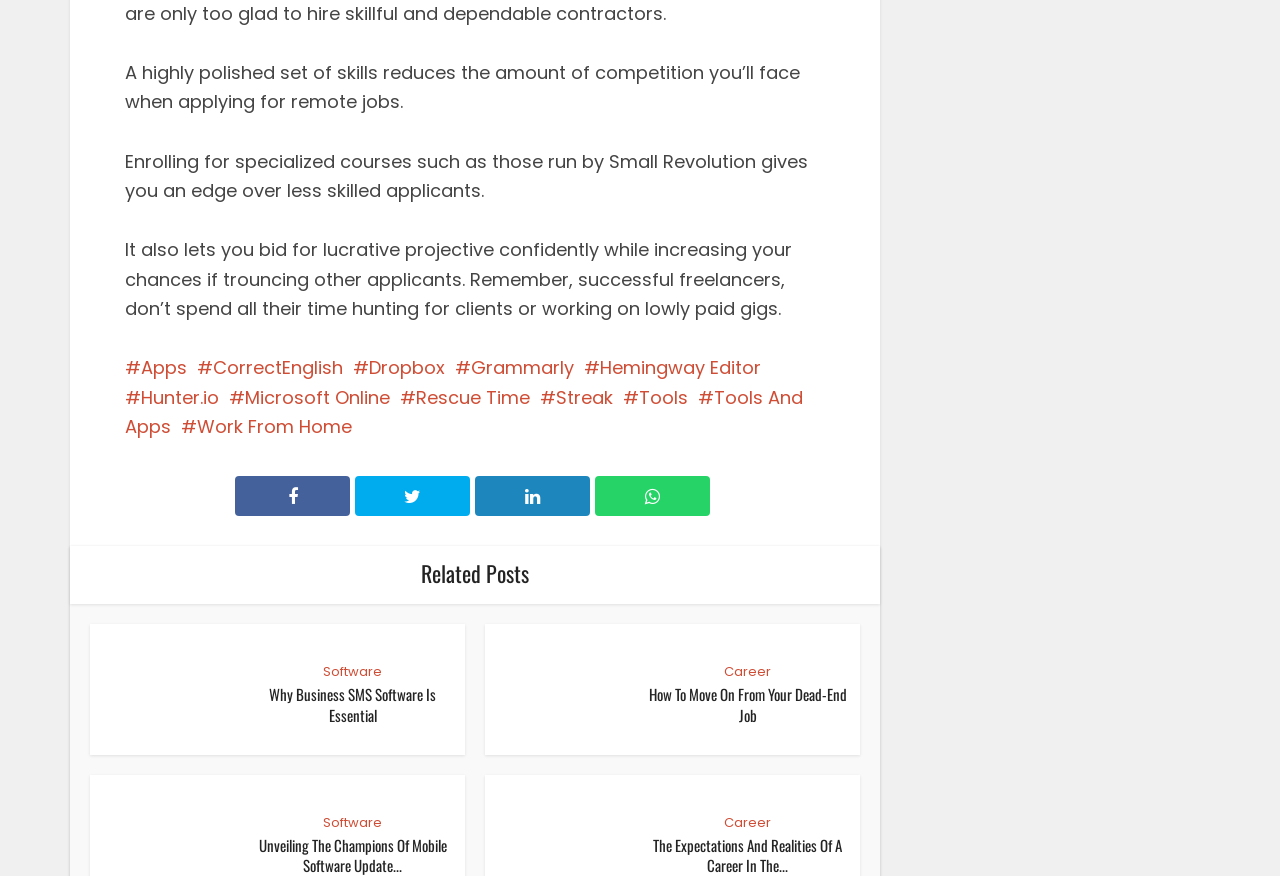Specify the bounding box coordinates of the area to click in order to follow the given instruction: "Click on the link to Grammarly."

[0.355, 0.406, 0.448, 0.434]